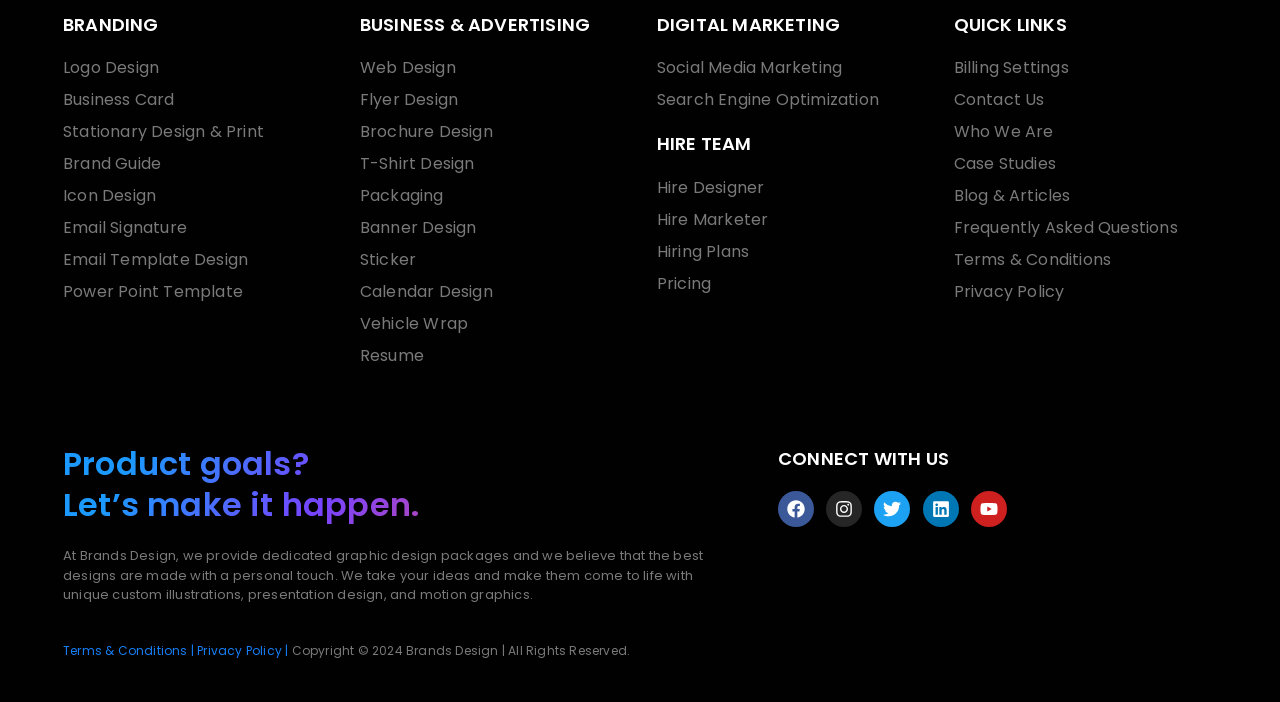Respond with a single word or phrase:
What is the last link under 'QUICK LINKS'?

Privacy Policy